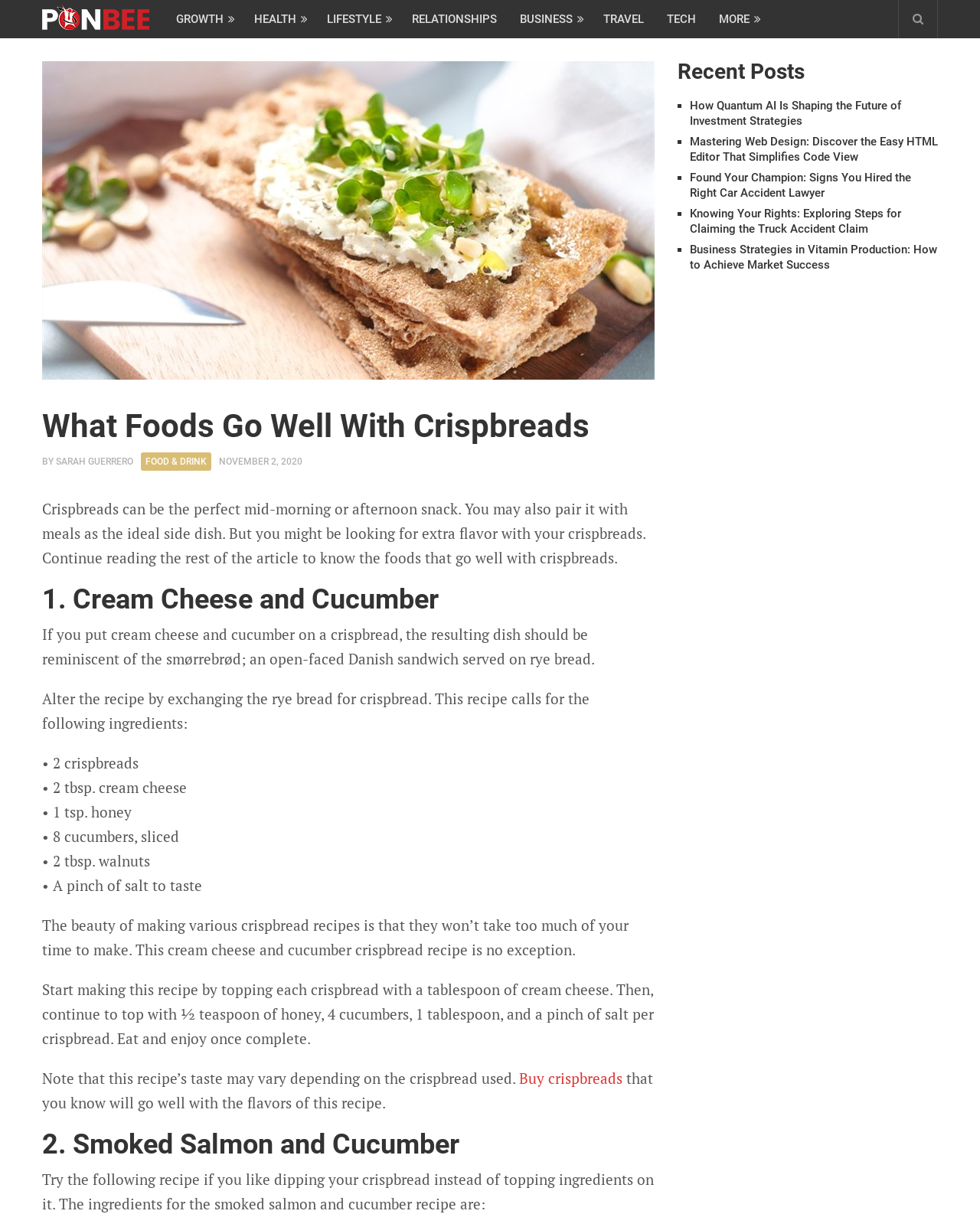Determine the bounding box for the HTML element described here: "alt="Send SMS"". The coordinates should be given as [left, top, right, bottom] with each number being a float between 0 and 1.

None